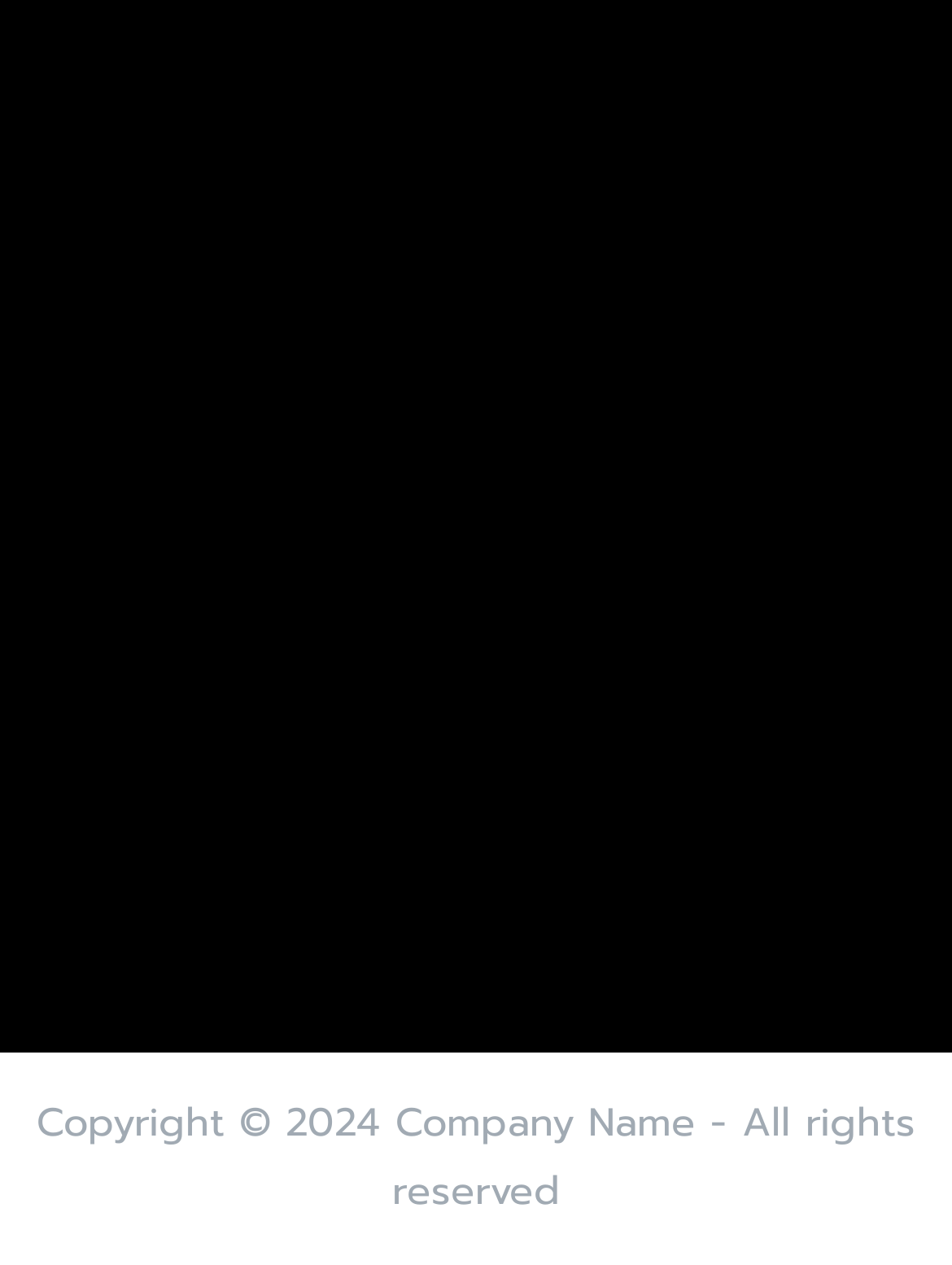Please identify the bounding box coordinates of the element that needs to be clicked to execute the following command: "View Current Rates". Provide the bounding box using four float numbers between 0 and 1, formatted as [left, top, right, bottom].

[0.479, 0.176, 0.826, 0.258]